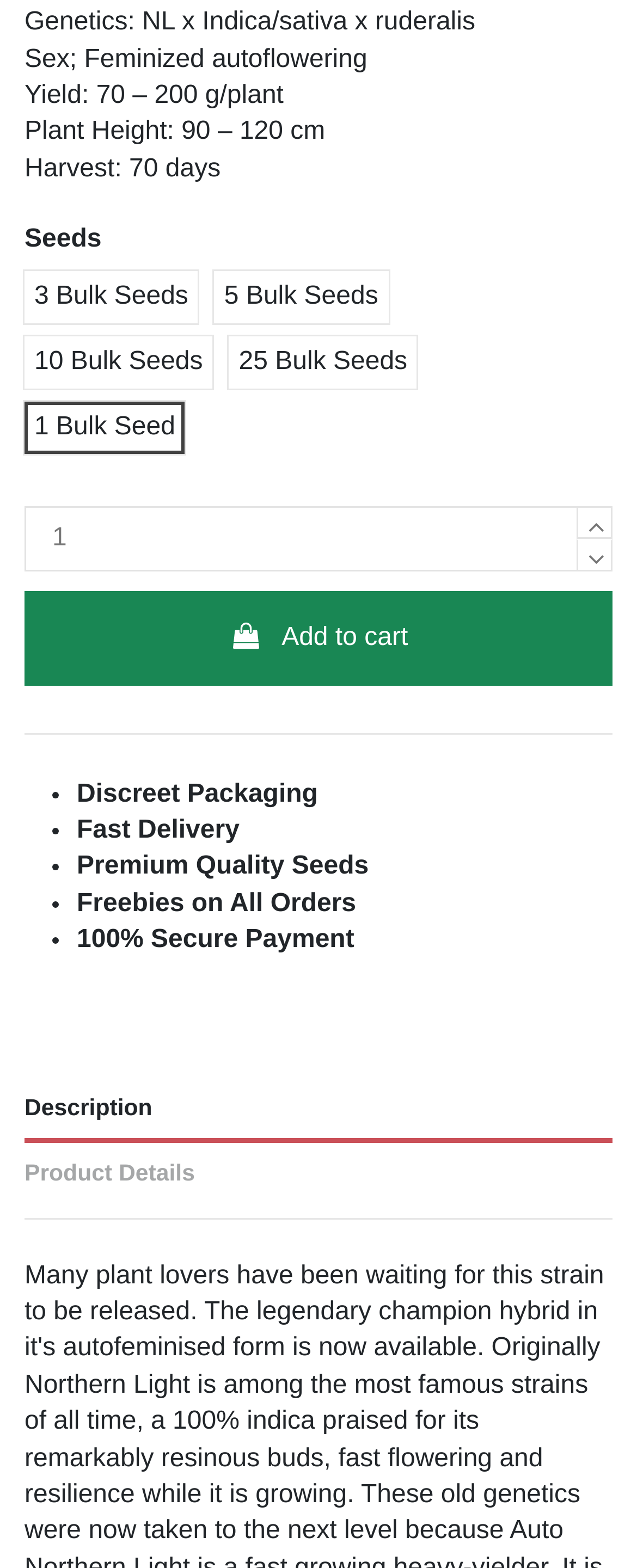Locate the bounding box coordinates of the area where you should click to accomplish the instruction: "View Description".

[0.038, 0.695, 0.962, 0.729]